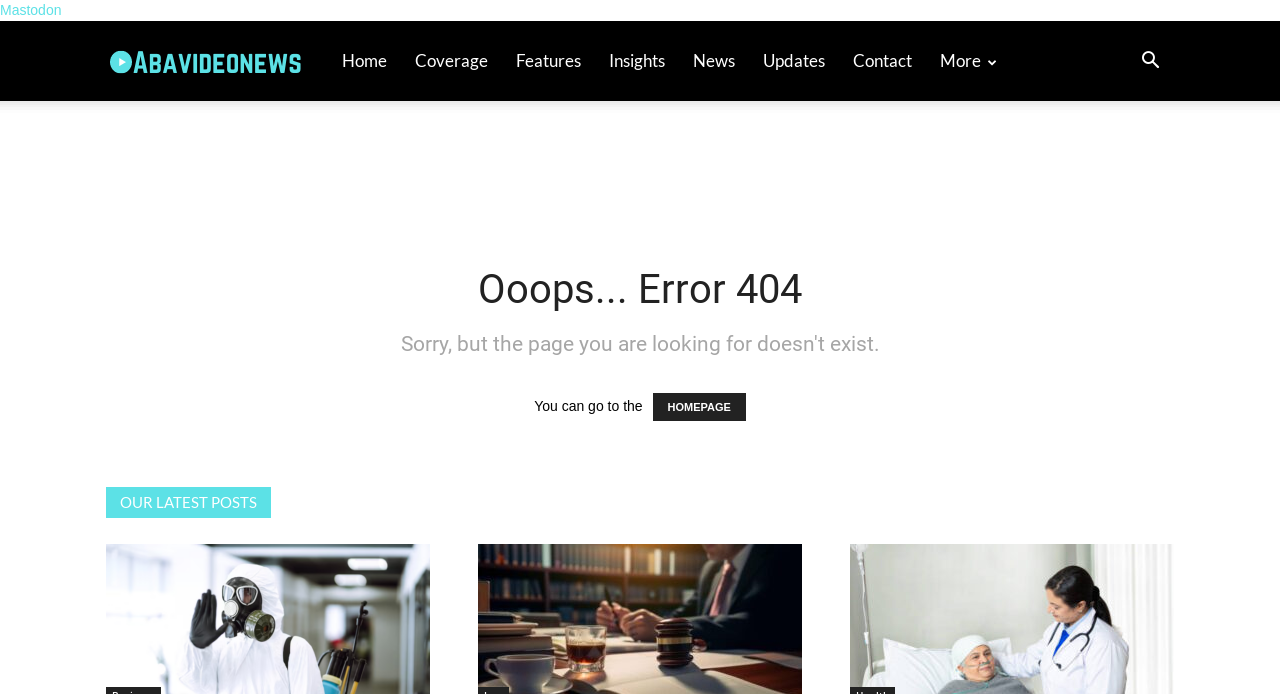Identify the coordinates of the bounding box for the element that must be clicked to accomplish the instruction: "click Home".

[0.256, 0.03, 0.313, 0.146]